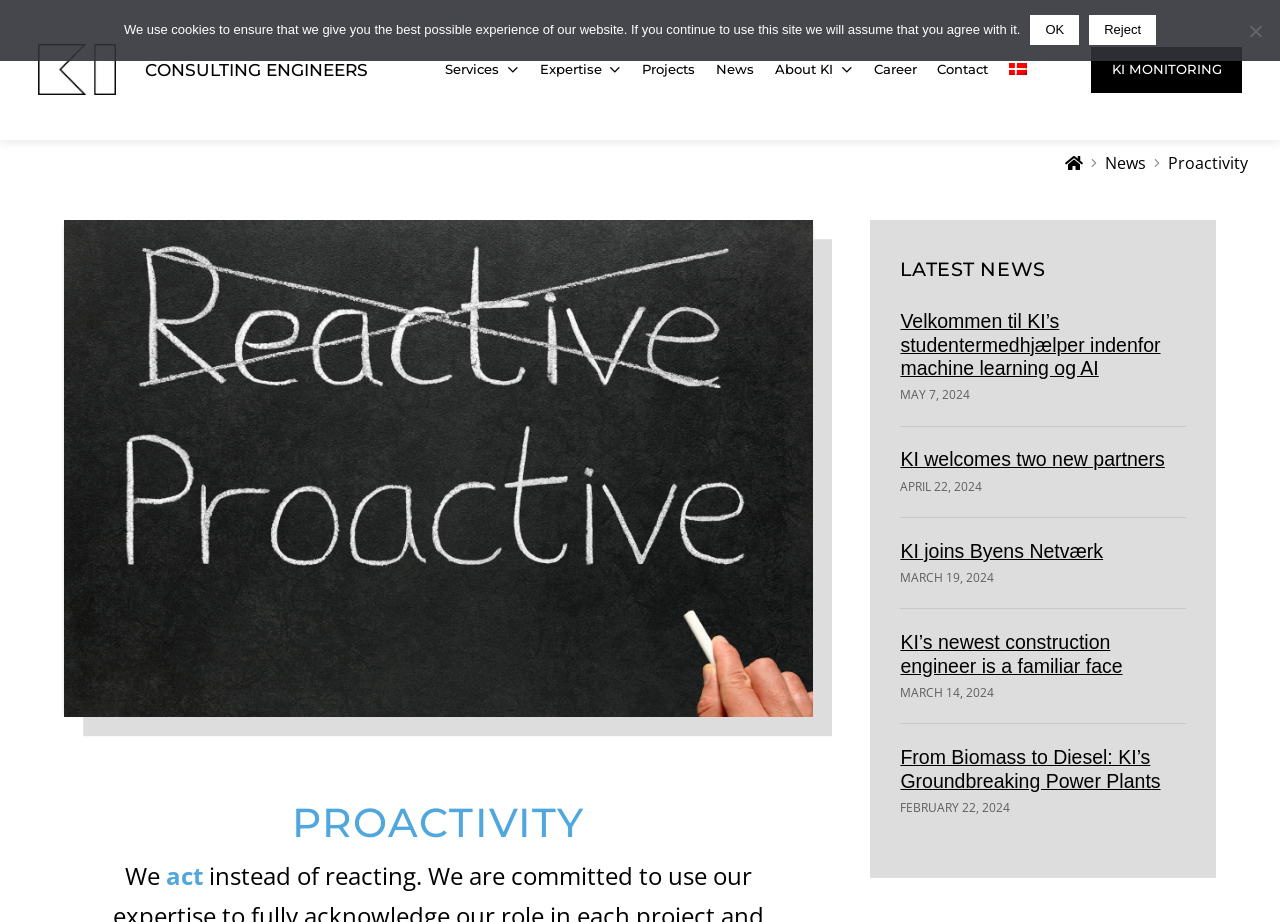Specify the bounding box coordinates of the element's region that should be clicked to achieve the following instruction: "Go to the Projects page". The bounding box coordinates consist of four float numbers between 0 and 1, in the format [left, top, right, bottom].

[0.499, 0.0, 0.546, 0.151]